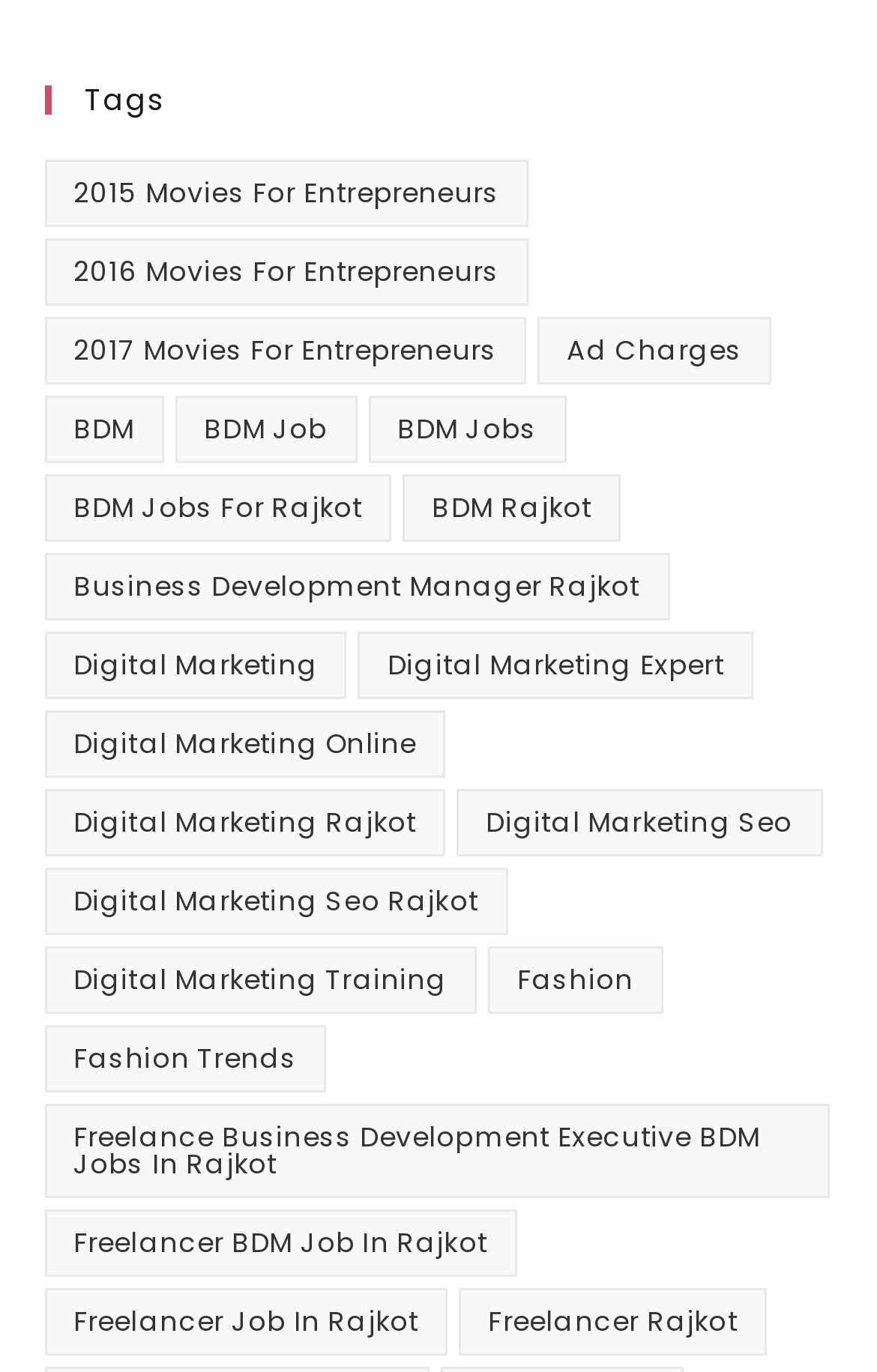Determine the bounding box coordinates of the element that should be clicked to execute the following command: "Check Freelancer BDM Job in Rajkot".

[0.05, 0.882, 0.589, 0.931]